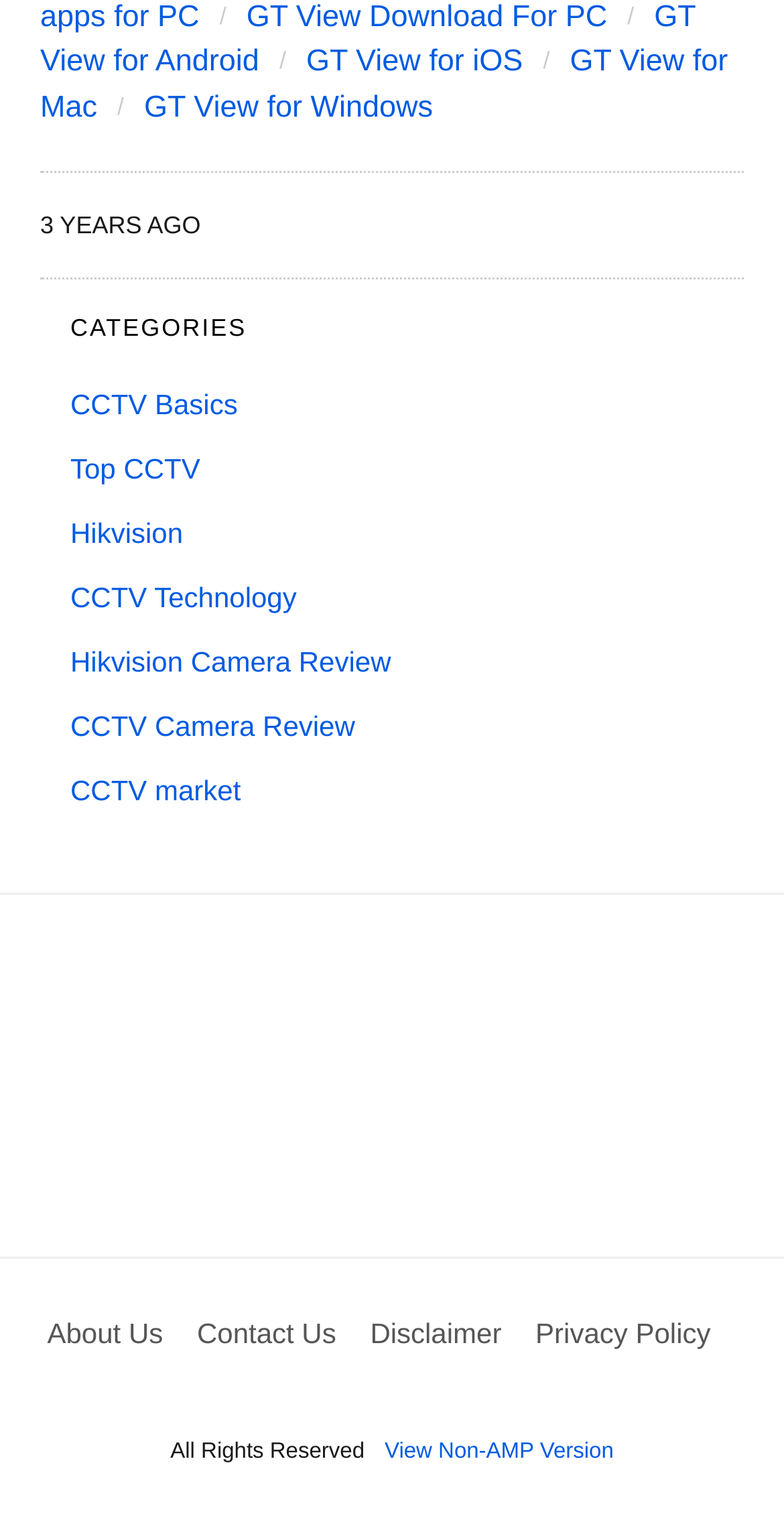Identify the bounding box coordinates for the element you need to click to achieve the following task: "Explore CCTV Basics". The coordinates must be four float values ranging from 0 to 1, formatted as [left, top, right, bottom].

[0.09, 0.257, 0.303, 0.278]